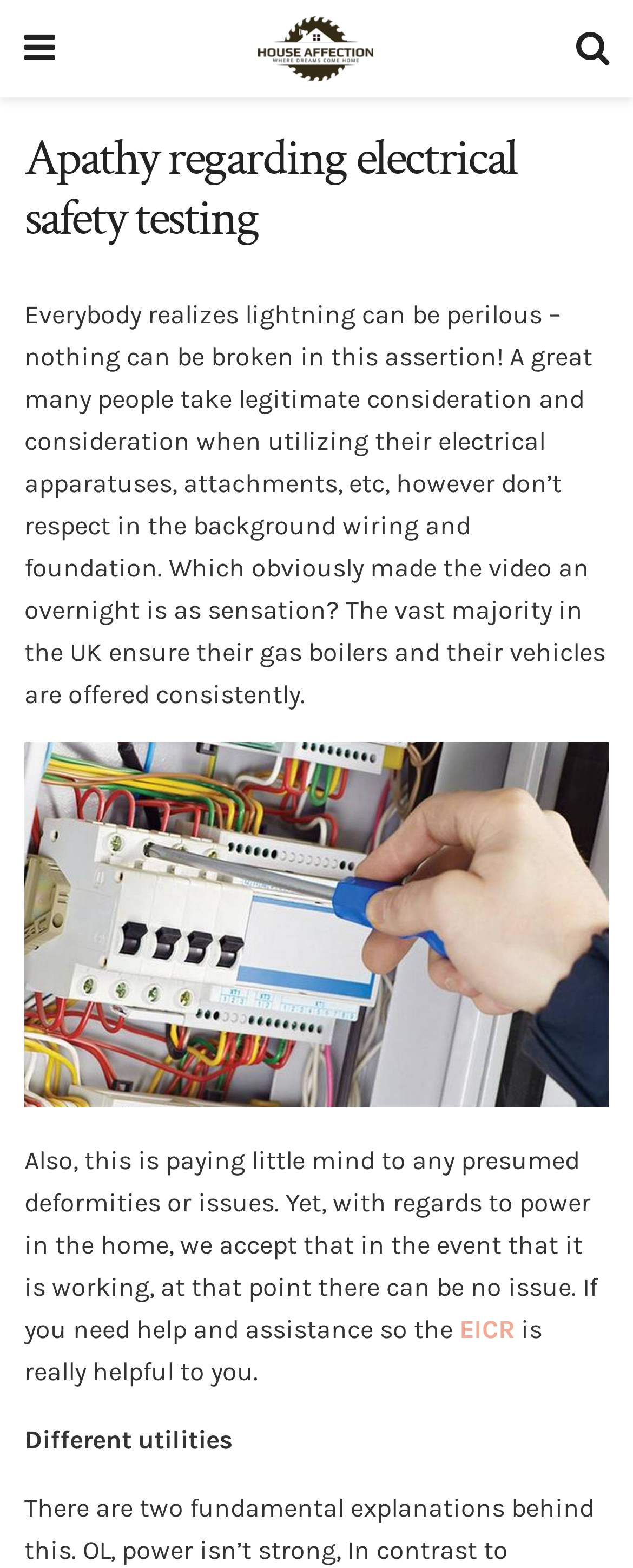What is the tone of the webpage?
Using the details from the image, give an elaborate explanation to answer the question.

The tone of the webpage can be inferred from the static text elements, which provide information and discuss the importance of electrical safety testing in a neutral and objective tone, without any emotional or persuasive language.